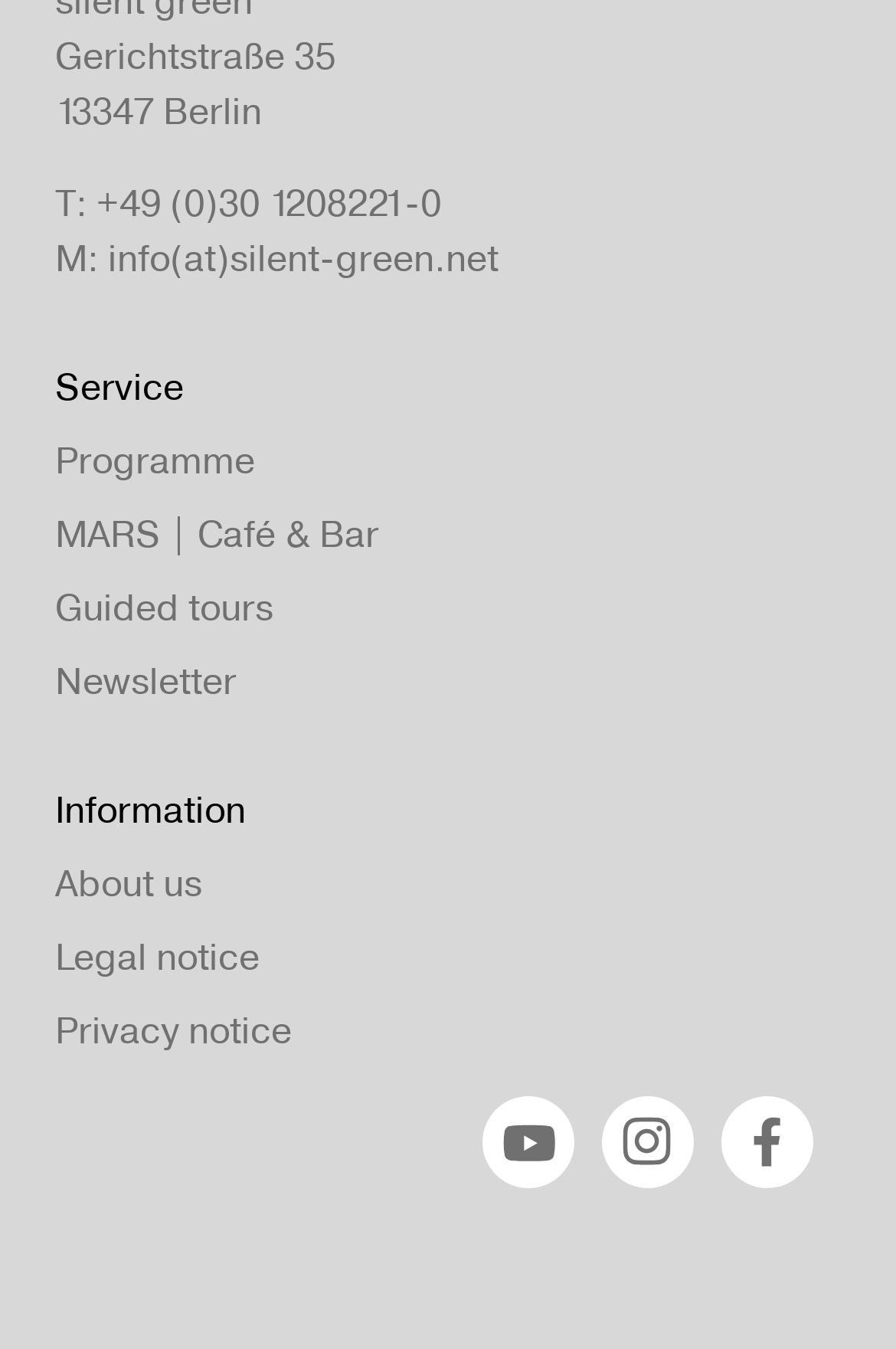Find the bounding box coordinates of the element you need to click on to perform this action: 'Send an email to Silent Green'. The coordinates should be represented by four float values between 0 and 1, in the format [left, top, right, bottom].

[0.121, 0.176, 0.556, 0.208]